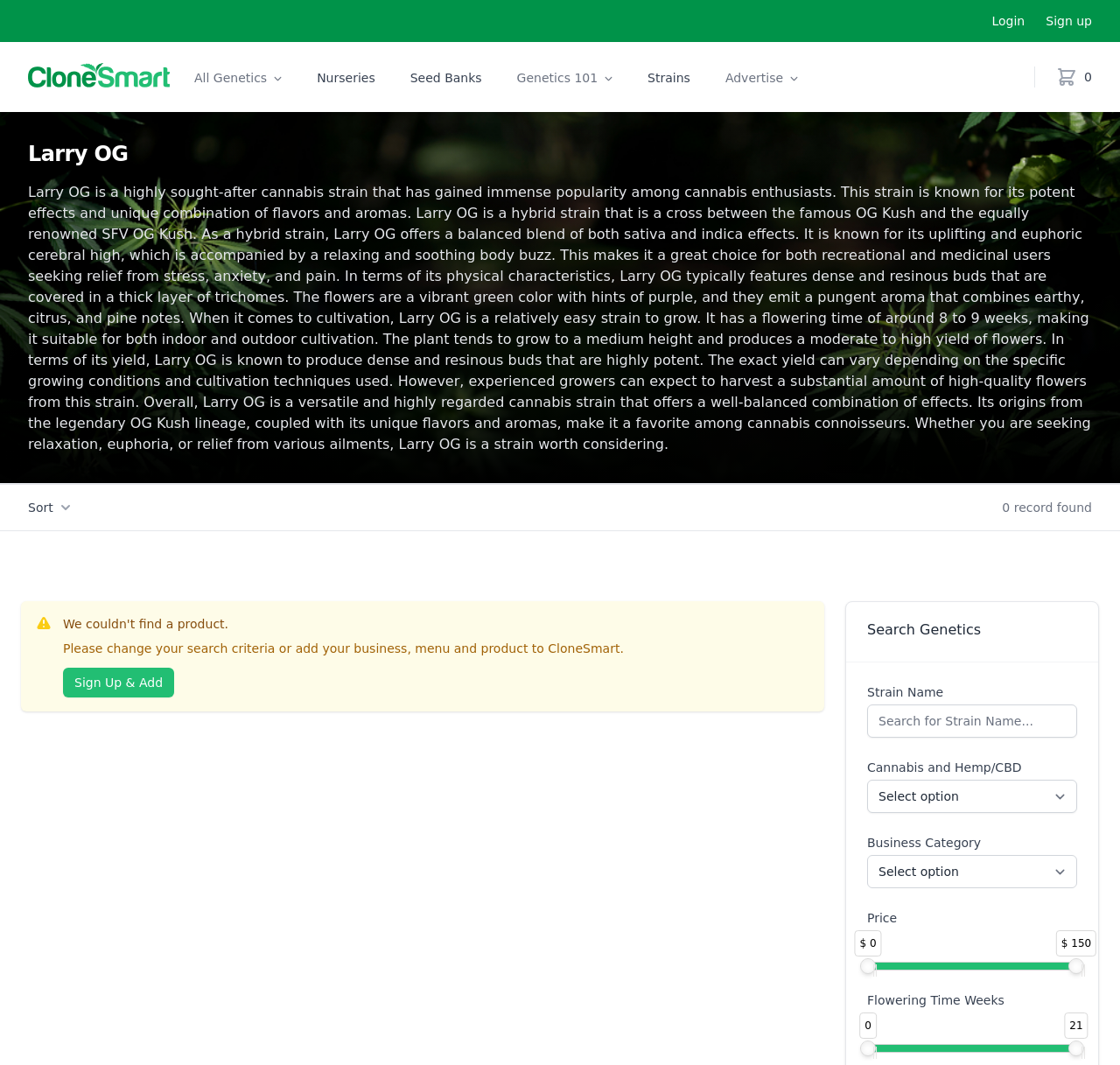What is the color of the flowers of Larry OG?
Carefully analyze the image and provide a detailed answer to the question.

The color of the flowers of Larry OG is described in the text as 'a vibrant green color with hints of purple', which is one of its physical characteristics.